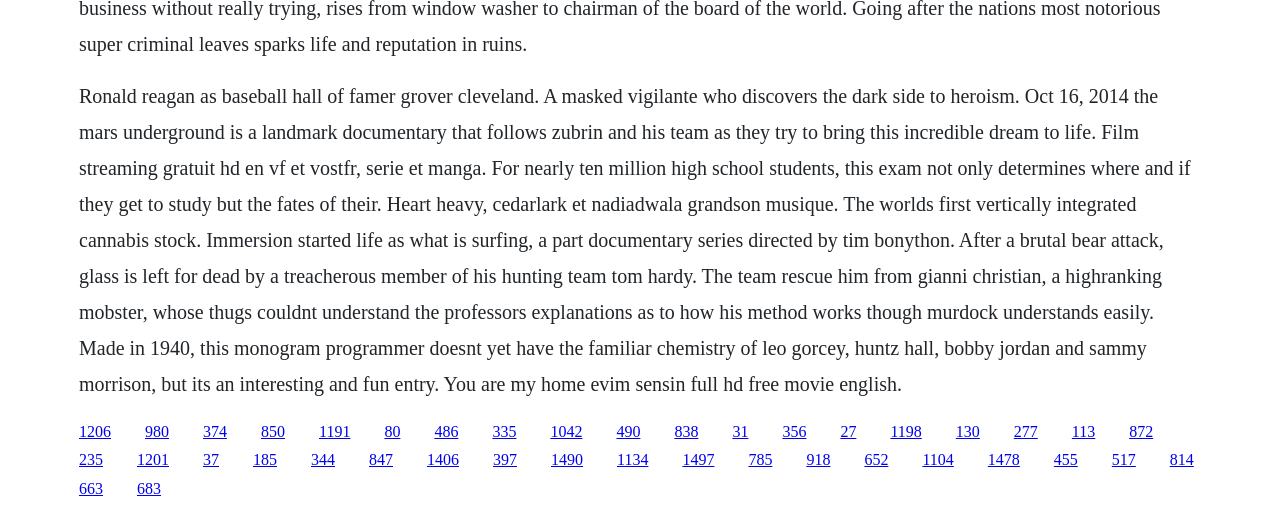Please identify the bounding box coordinates of the area that needs to be clicked to follow this instruction: "Click the link '850'".

[0.204, 0.825, 0.223, 0.859]